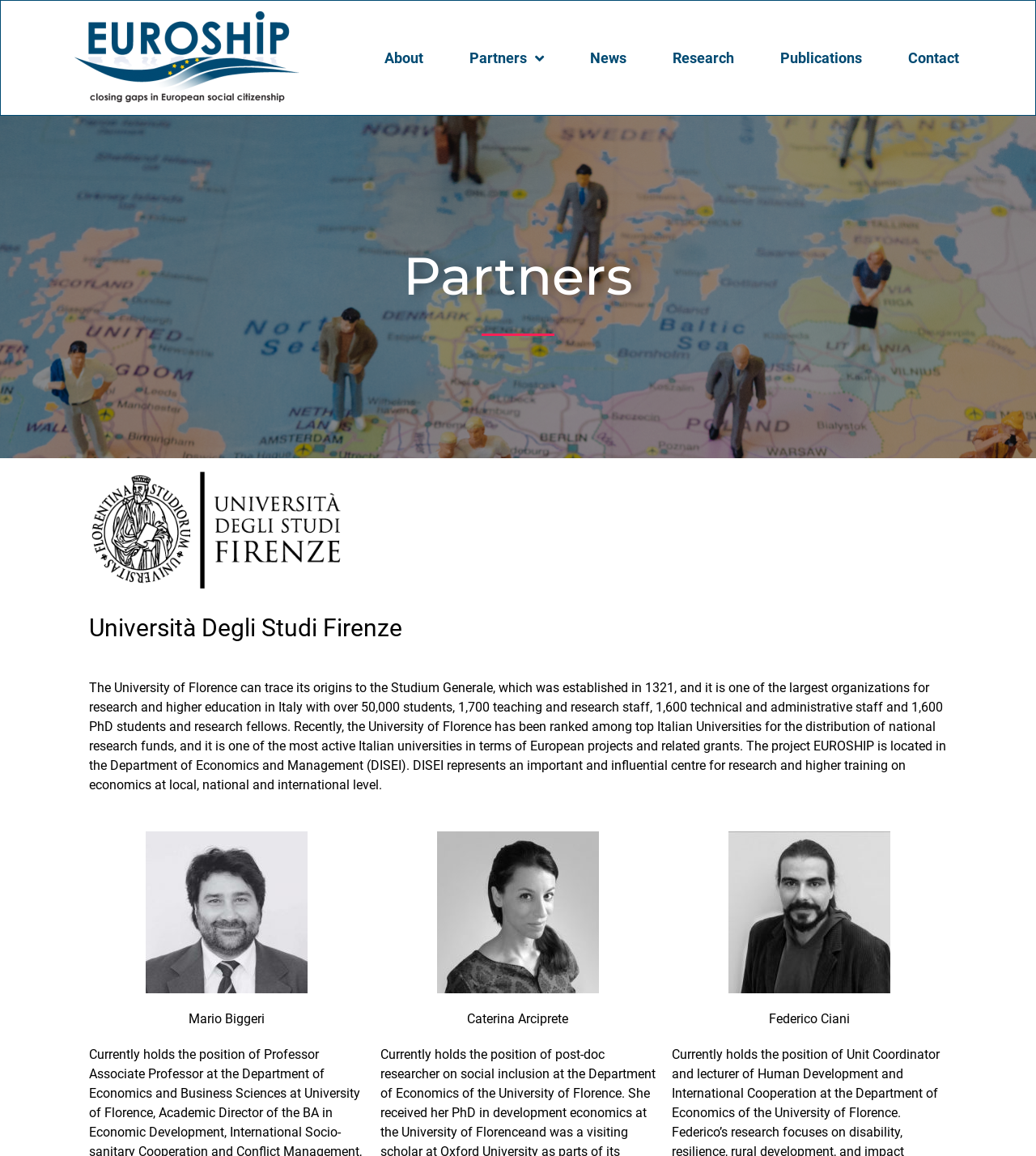Using the details in the image, give a detailed response to the question below:
What is the name of the university?

The name of the university can be found in the heading 'Università Degli Studi Firenze' which is located in the middle of the webpage, indicating that the webpage is about the University of Florence.